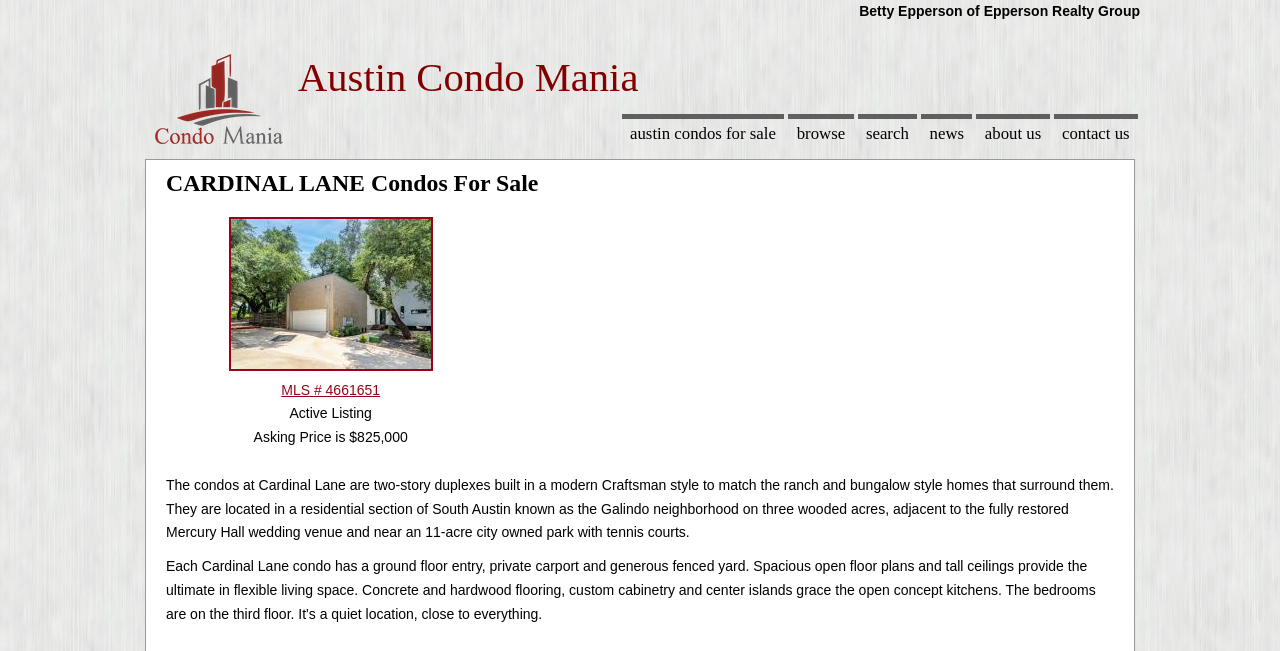Respond to the following question with a brief word or phrase:
How many acres of wooded land do the condos at Cardinal Lane sit on?

Three